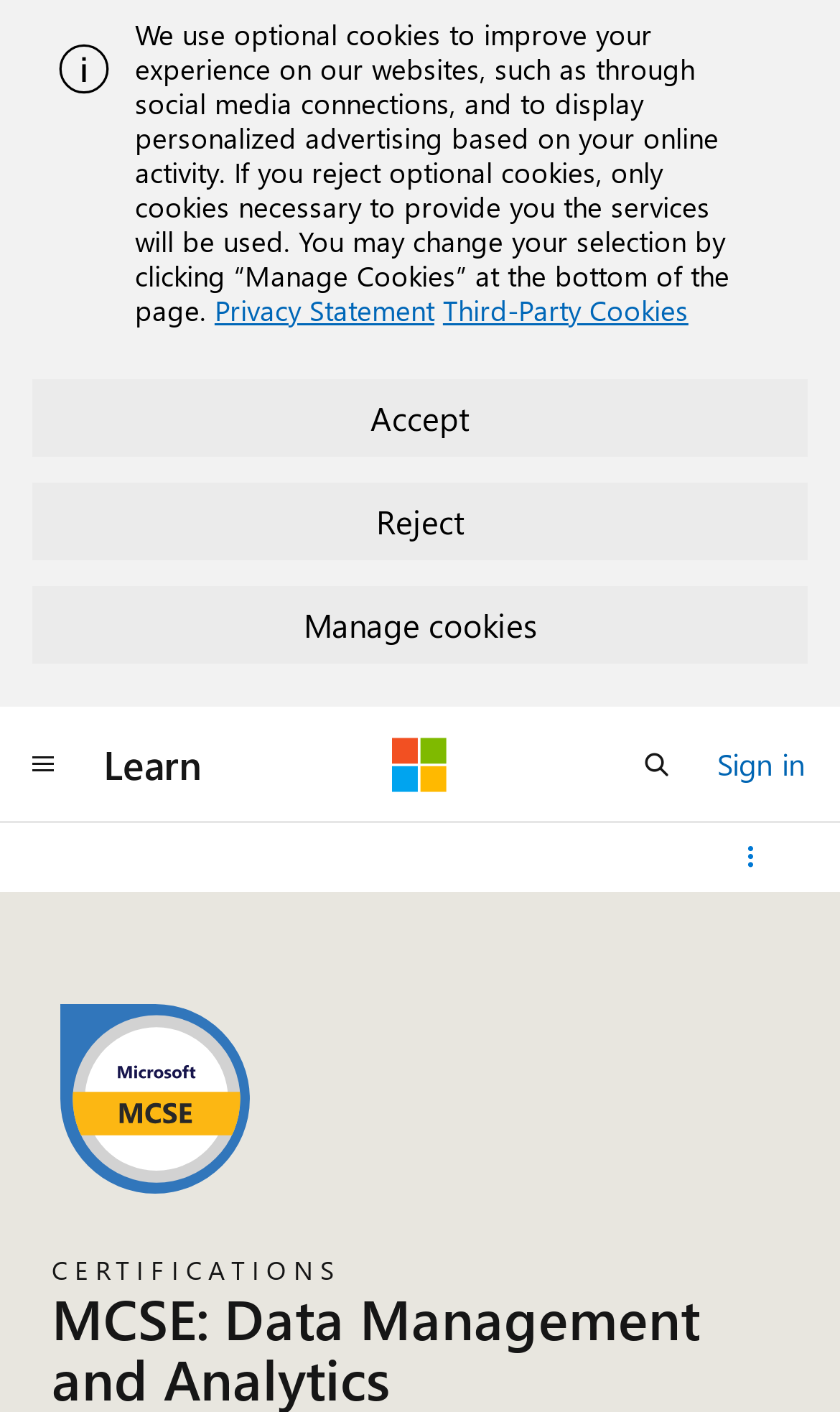Find the bounding box coordinates of the element's region that should be clicked in order to follow the given instruction: "View certifications details". The coordinates should consist of four float numbers between 0 and 1, i.e., [left, top, right, bottom].

[0.062, 0.886, 0.406, 0.91]